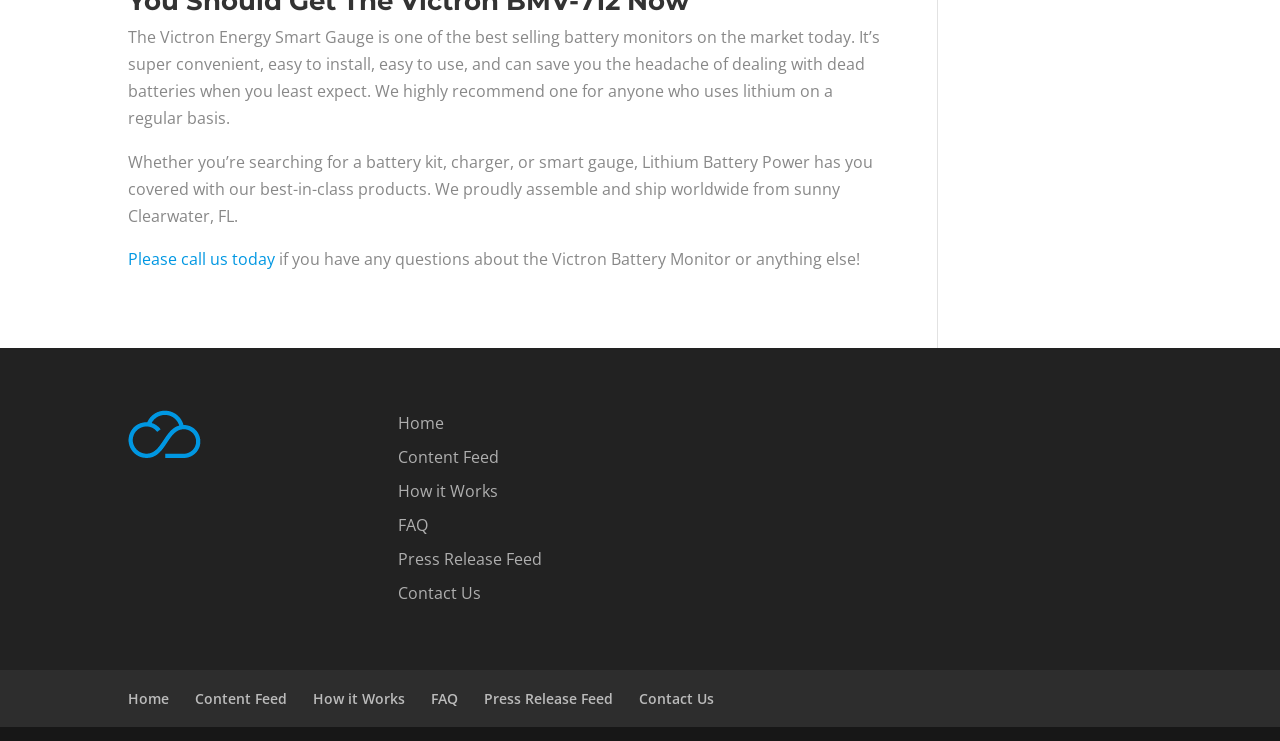Identify the bounding box coordinates of the clickable region required to complete the instruction: "Click the Bigfoot Field Researchers Organization Logo". The coordinates should be given as four float numbers within the range of 0 and 1, i.e., [left, top, right, bottom].

None